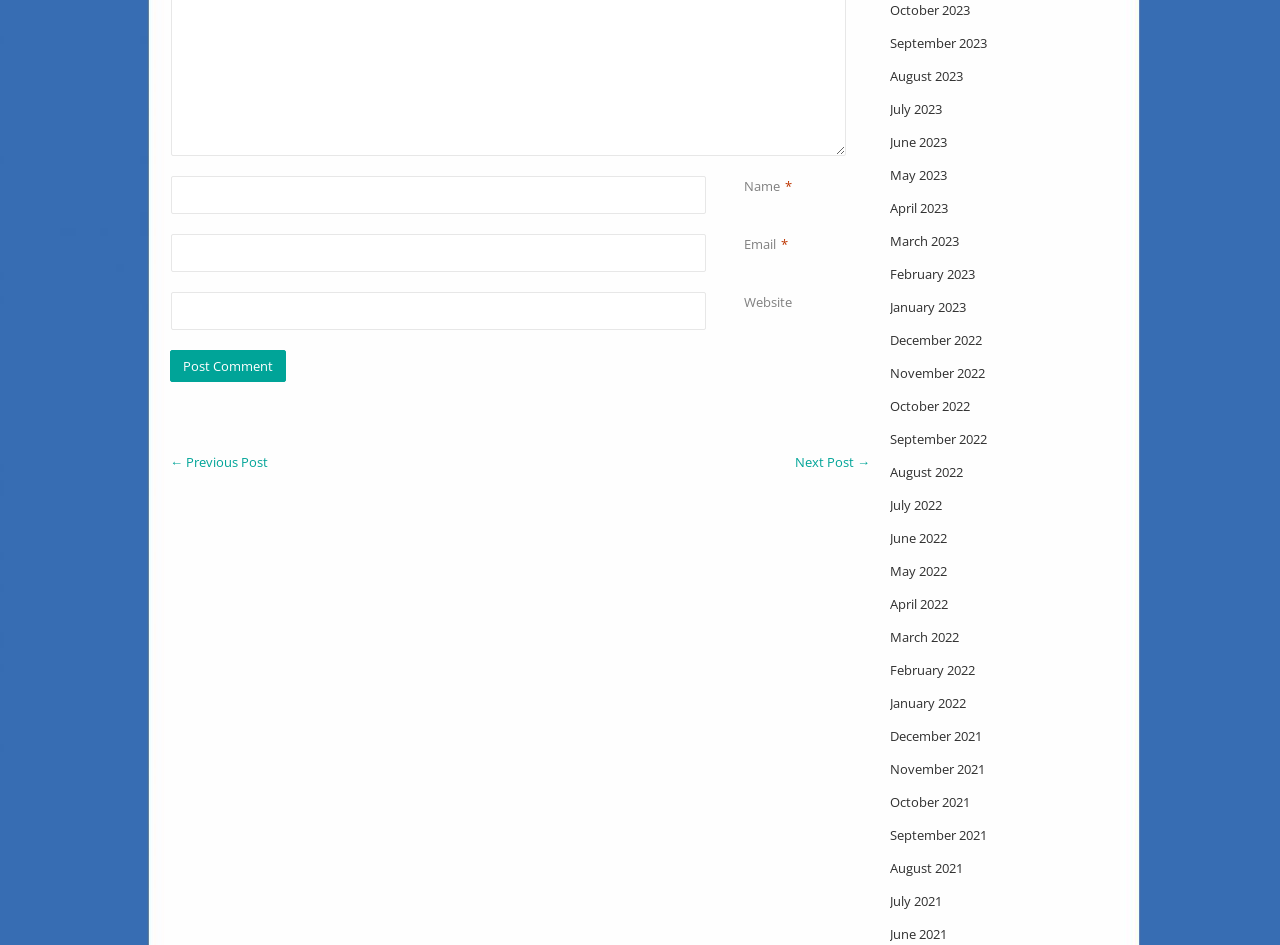Please identify the bounding box coordinates of the element's region that I should click in order to complete the following instruction: "Visit the October 2023 archive". The bounding box coordinates consist of four float numbers between 0 and 1, i.e., [left, top, right, bottom].

[0.695, 0.001, 0.758, 0.02]